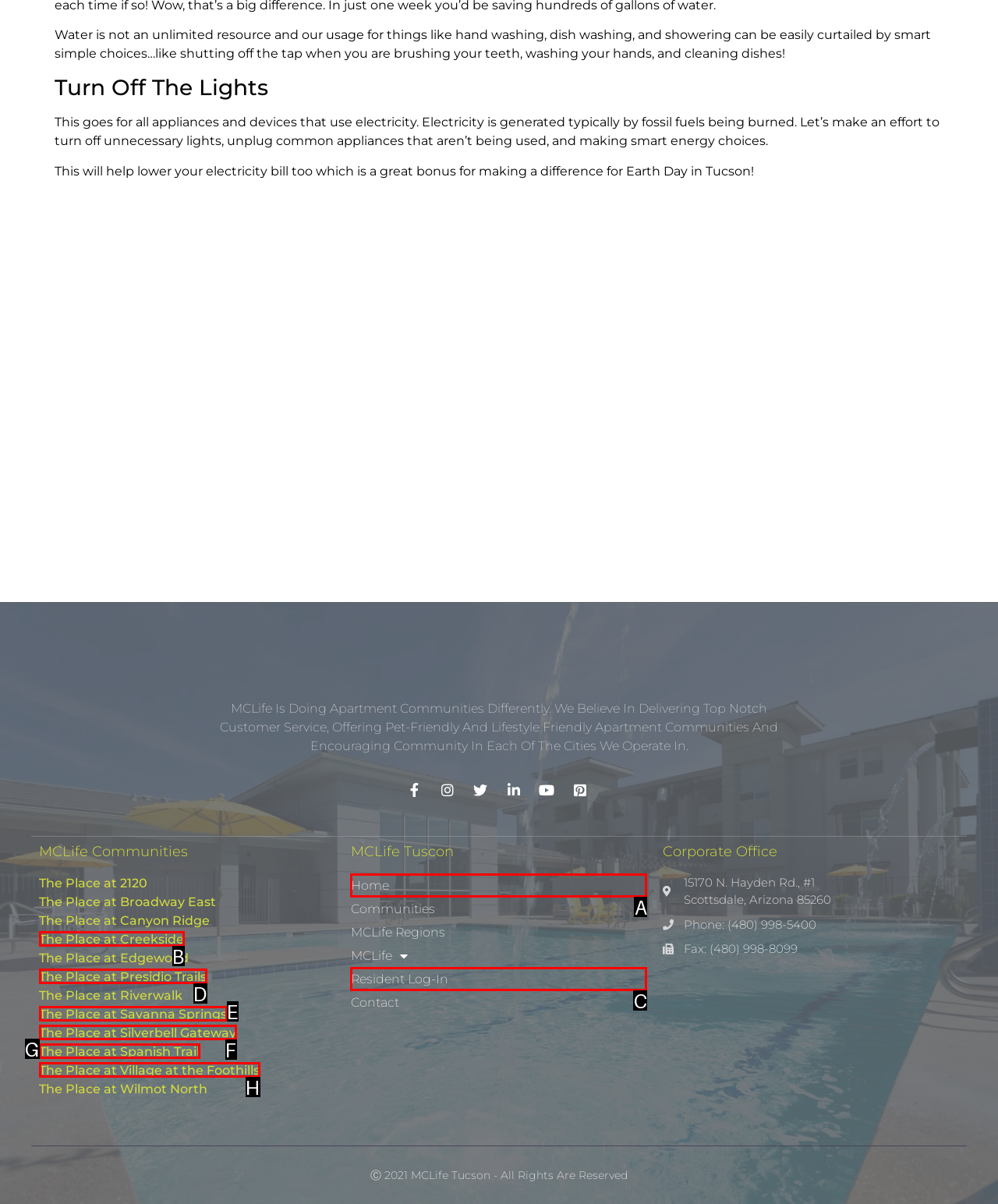What letter corresponds to the UI element described here: Home
Reply with the letter from the options provided.

A